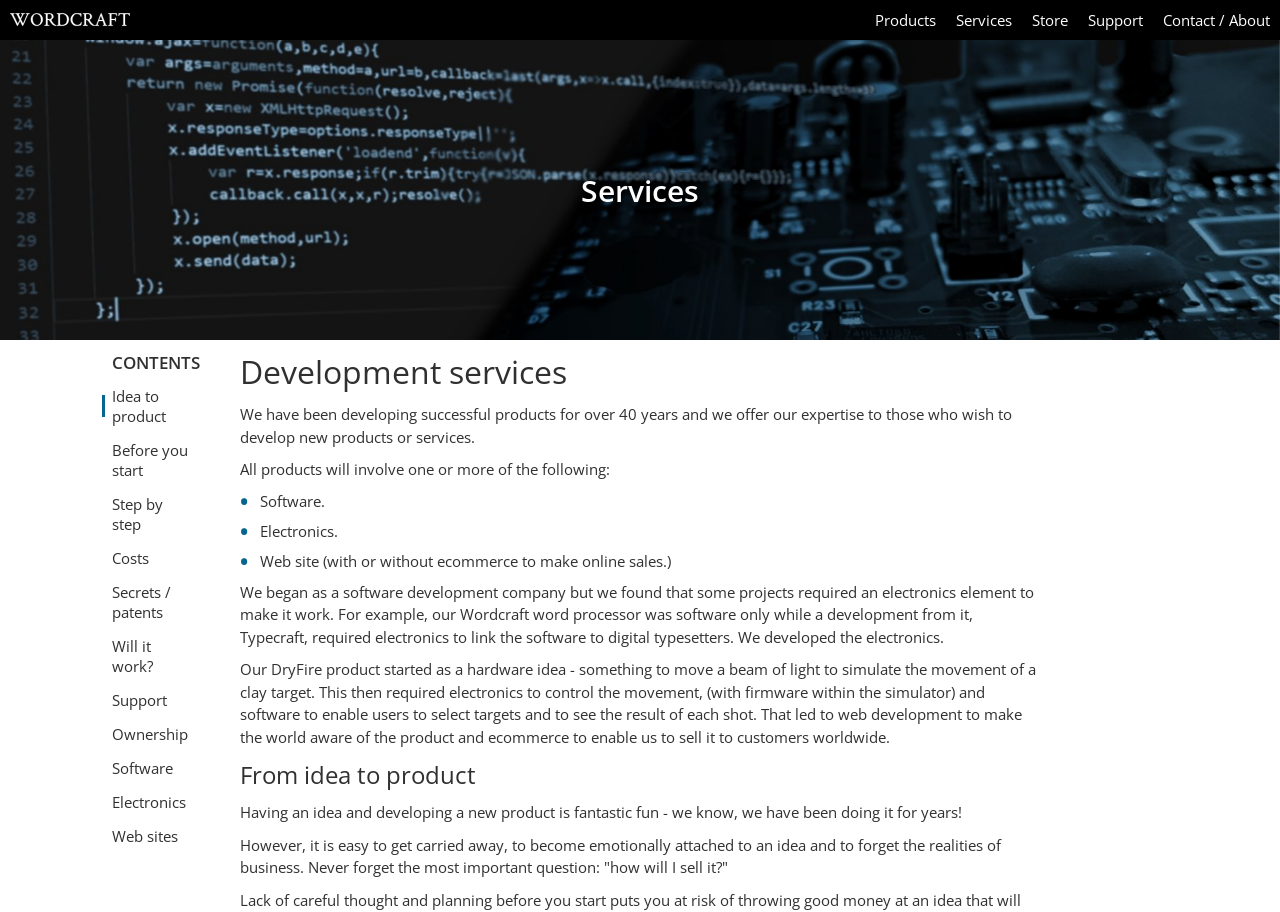Please specify the bounding box coordinates of the region to click in order to perform the following instruction: "Click on the 'Products' link".

[0.676, 0.0, 0.739, 0.044]